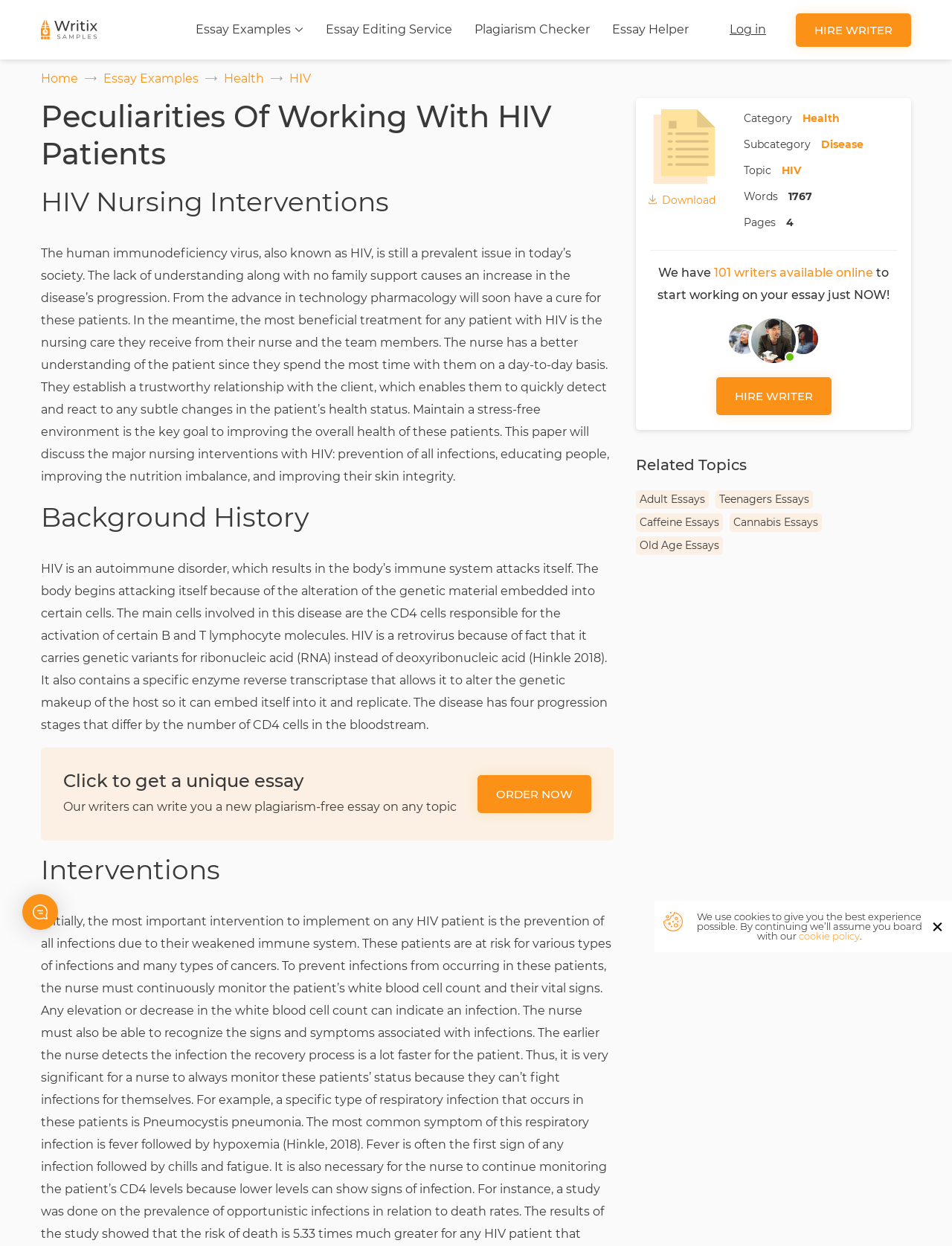Generate the text content of the main headline of the webpage.

Peculiarities Of Working With HIV Patients